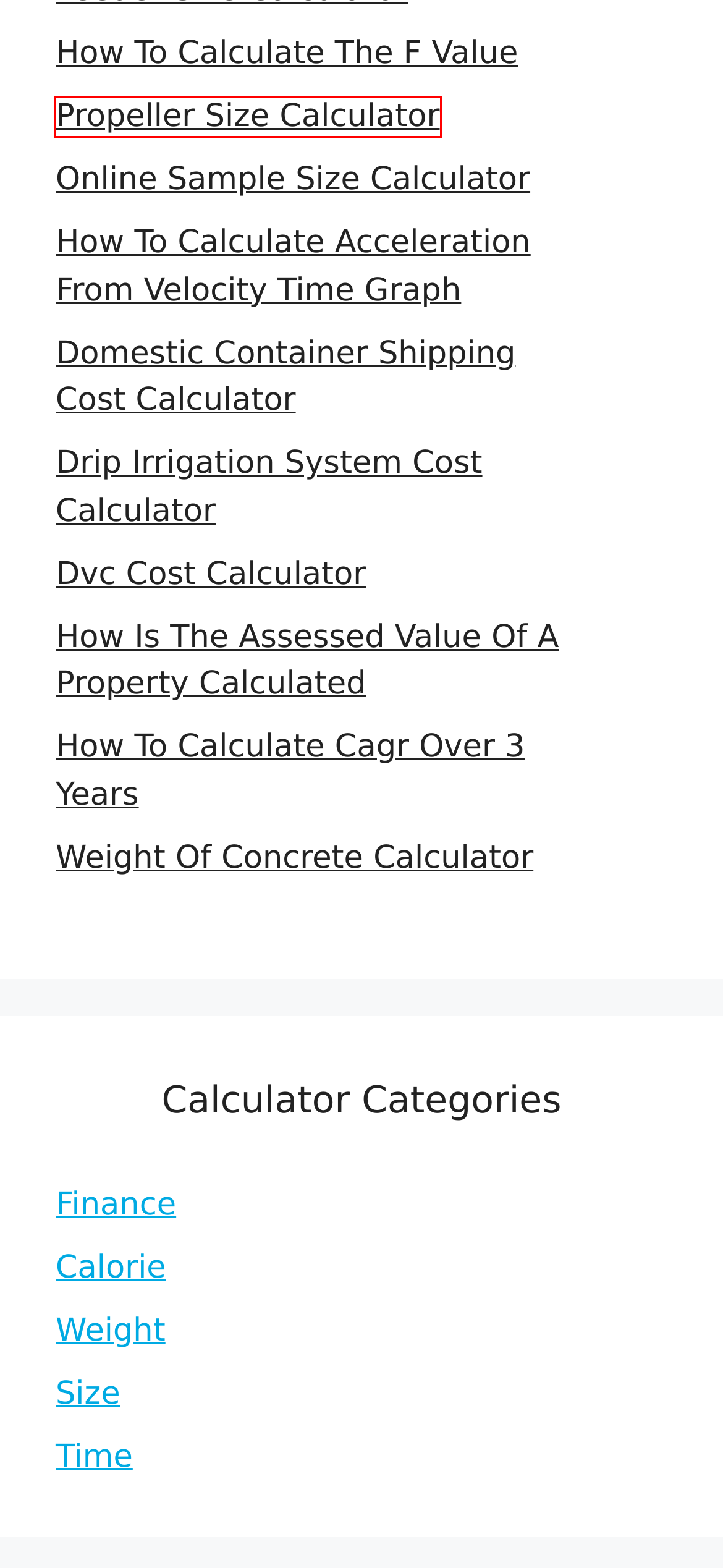You have been given a screenshot of a webpage, where a red bounding box surrounds a UI element. Identify the best matching webpage description for the page that loads after the element in the bounding box is clicked. Options include:
A. Domestic Container Shipping Cost Calculator - Certified Calculator
B. Weight Of Concrete Calculator - Certified Calculator
C. How To Calculate The F Value - Certified Calculator
D. Weight Calculator Archives - Certified Calculator
E. How Is The Assessed Value Of A Property Calculated - Certified Calculator
F. How To Calculate Acceleration From Velocity Time Graph - Certified Calculator
G. Online Sample Size Calculator - Certified Calculator
H. Propeller Size Calculator - Certified Calculator

H